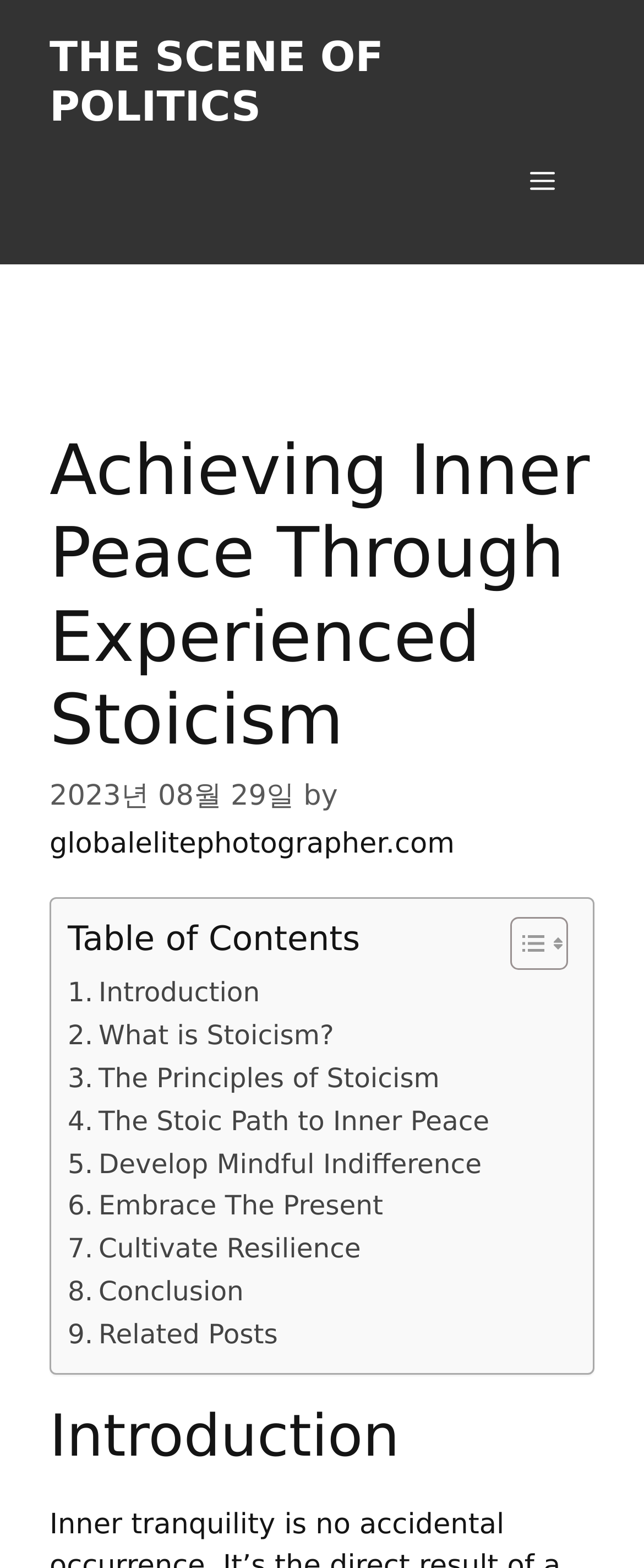What is the purpose of the 'Toggle Table of Content' button?
Please provide a comprehensive answer to the question based on the webpage screenshot.

The 'Toggle Table of Content' button is likely used to show or hide the table of contents, allowing readers to easily navigate the article's sections and topics.